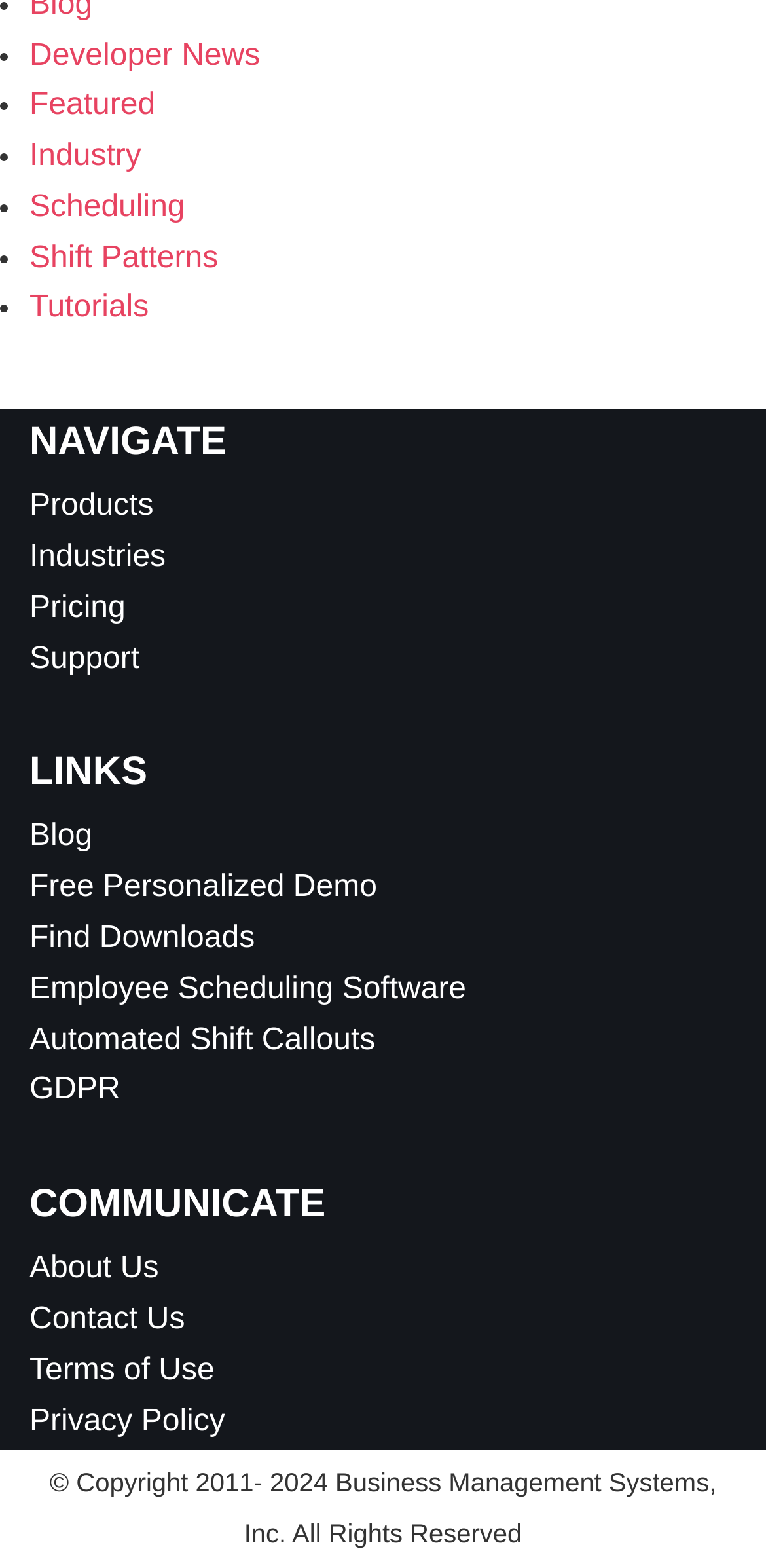What is the first link in the top navigation menu?
Refer to the image and respond with a one-word or short-phrase answer.

Developer News